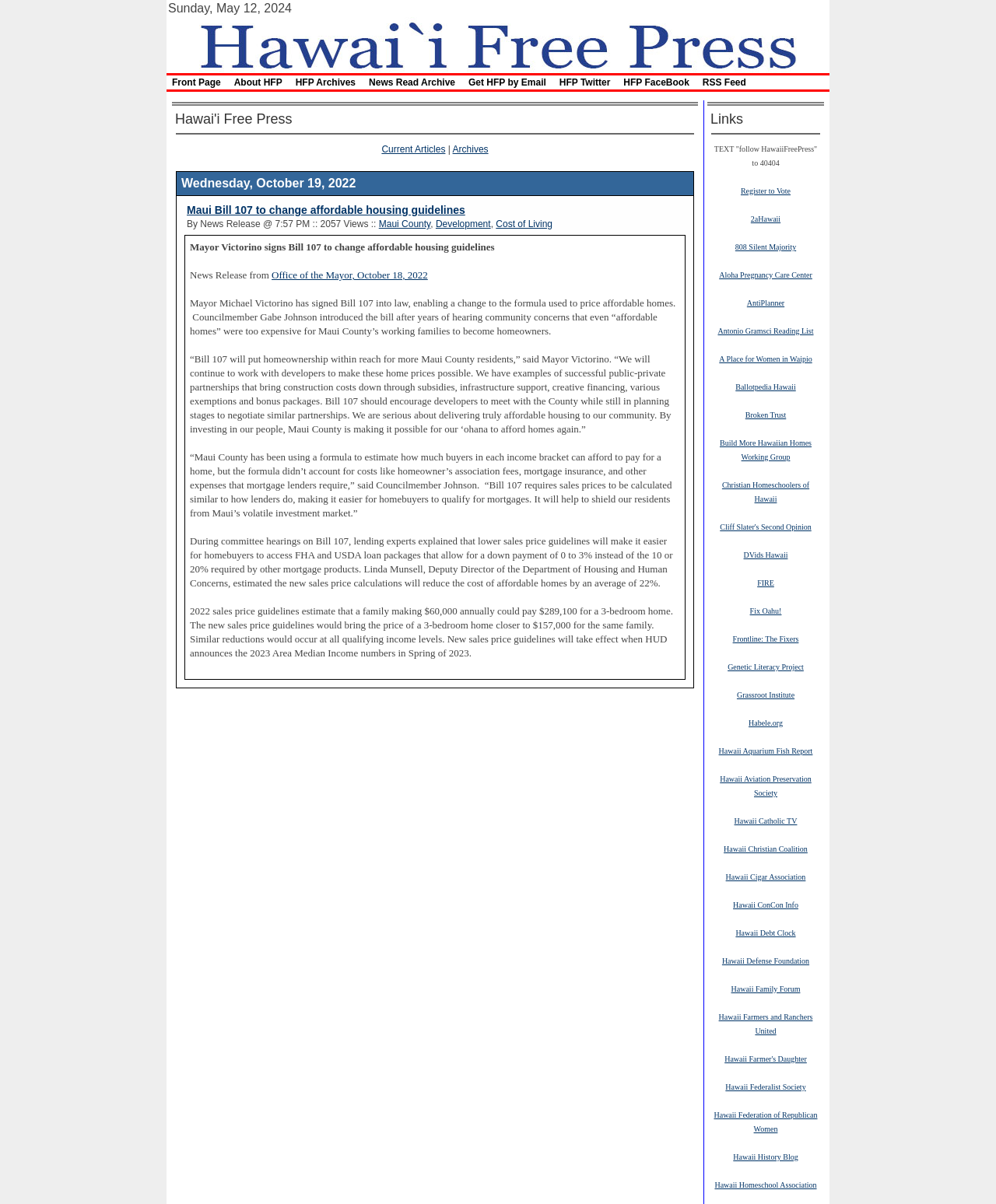What is the estimated reduction in cost of affordable homes?
Kindly offer a detailed explanation using the data available in the image.

I found the answer by reading the text content of the webpage, specifically the sentence 'Linda Munsell, Deputy Director of the Department of Housing and Human Concerns, estimated the new sales price calculations will reduce the cost of affordable homes by an average of 22%.'